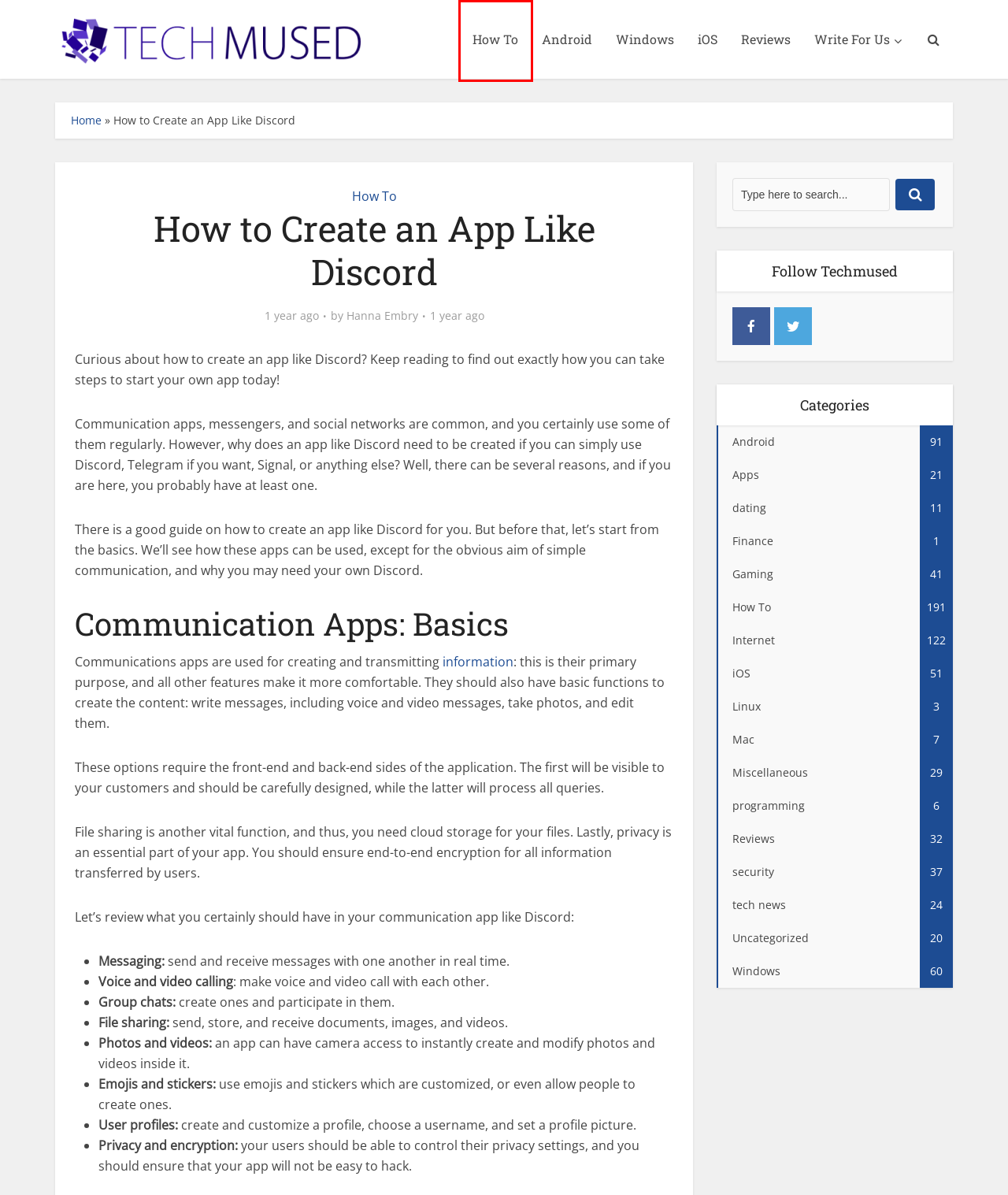Given a webpage screenshot featuring a red rectangle around a UI element, please determine the best description for the new webpage that appears after the element within the bounding box is clicked. The options are:
A. How To Archives - TechMused
B. Mac Archives - TechMused
C. tech news Archives - TechMused
D. TechMused - Let Technology Amuse You
E. Windows Archives - TechMused
F. Uncategorized Archives - TechMused
G. Apps Archives - TechMused
H. Finance Archives - TechMused

A